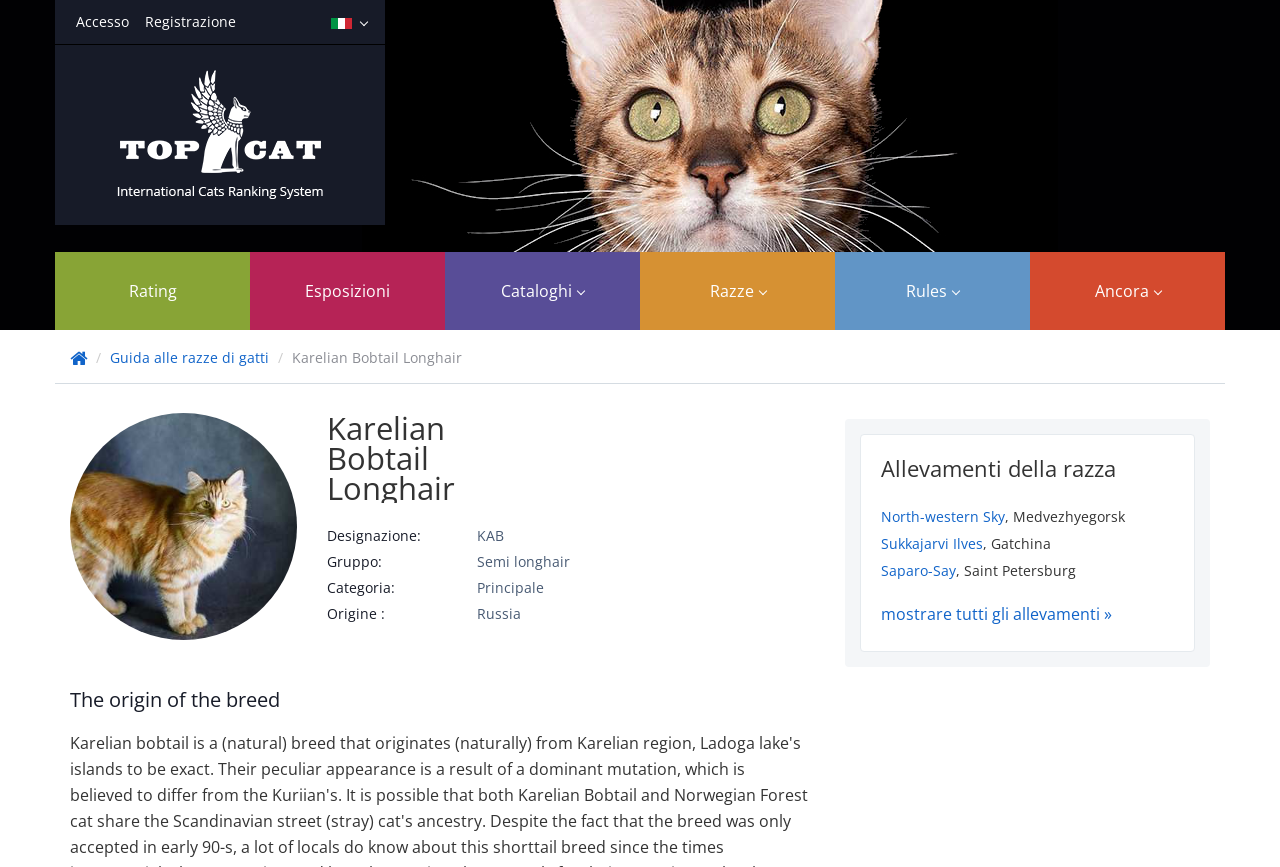What is the category of the Karelian Bobtail Longhair?
Use the image to answer the question with a single word or phrase.

Principale